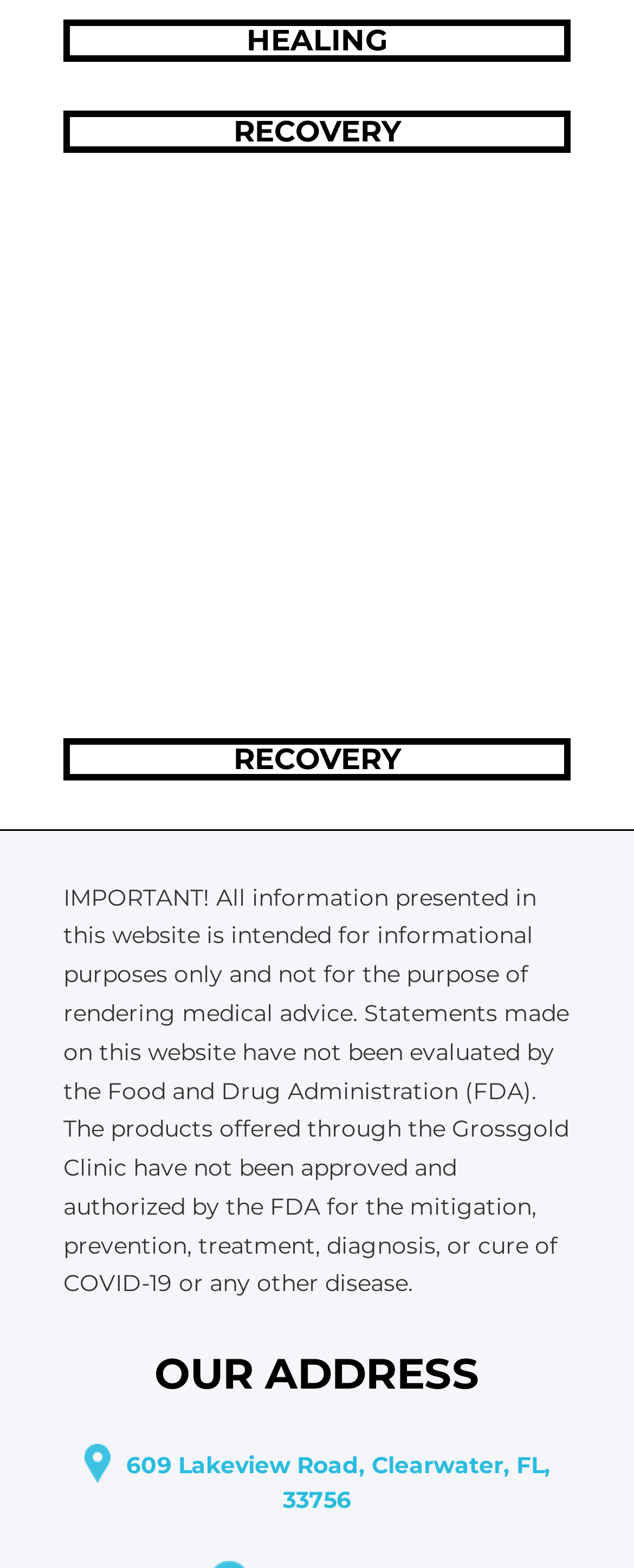Use one word or a short phrase to answer the question provided: 
What is the purpose of the links on the webpage?

Navigation